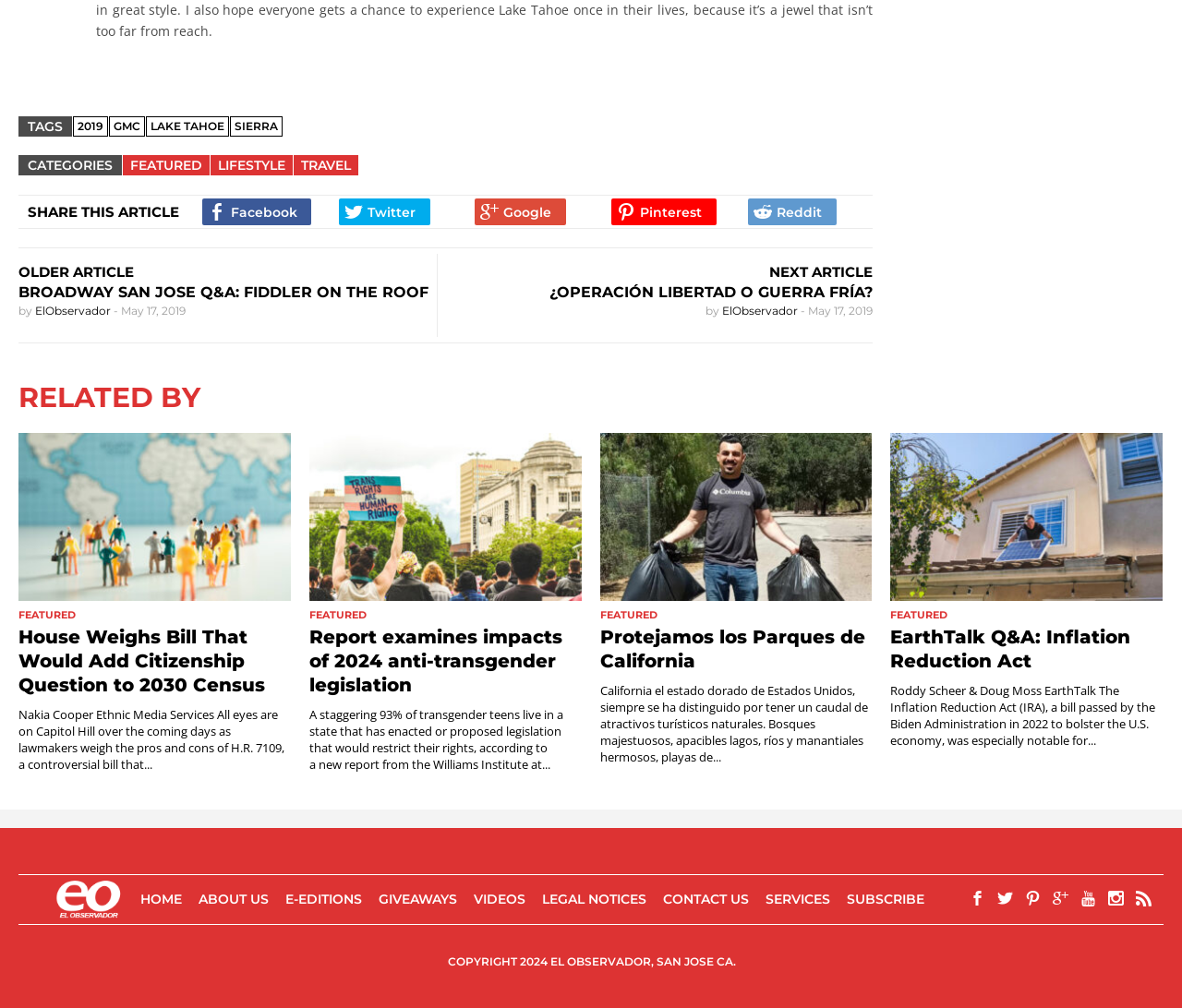What is the date of the article 'House Weighs Bill That Would Add Citizenship Question to 2030 Census'?
Refer to the screenshot and answer in one word or phrase.

May 17, 2019